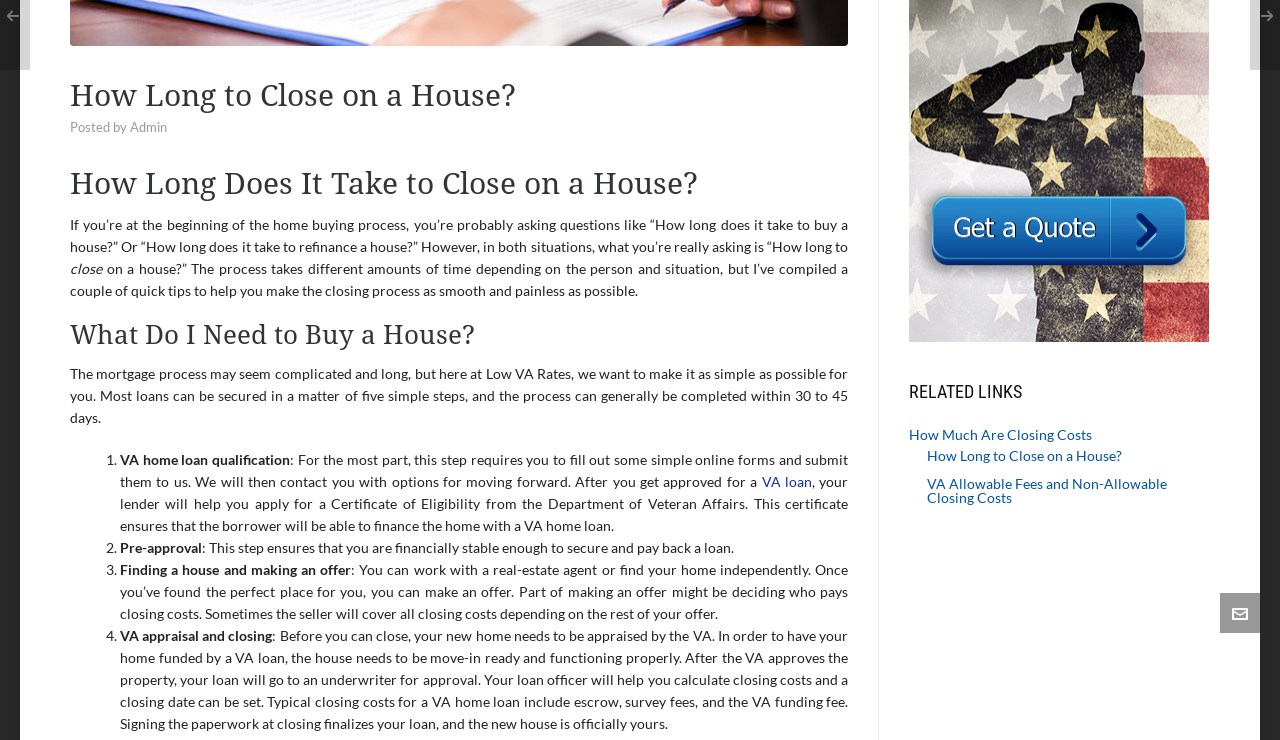Please find the bounding box for the UI element described by: "VA loan".

[0.595, 0.639, 0.634, 0.662]